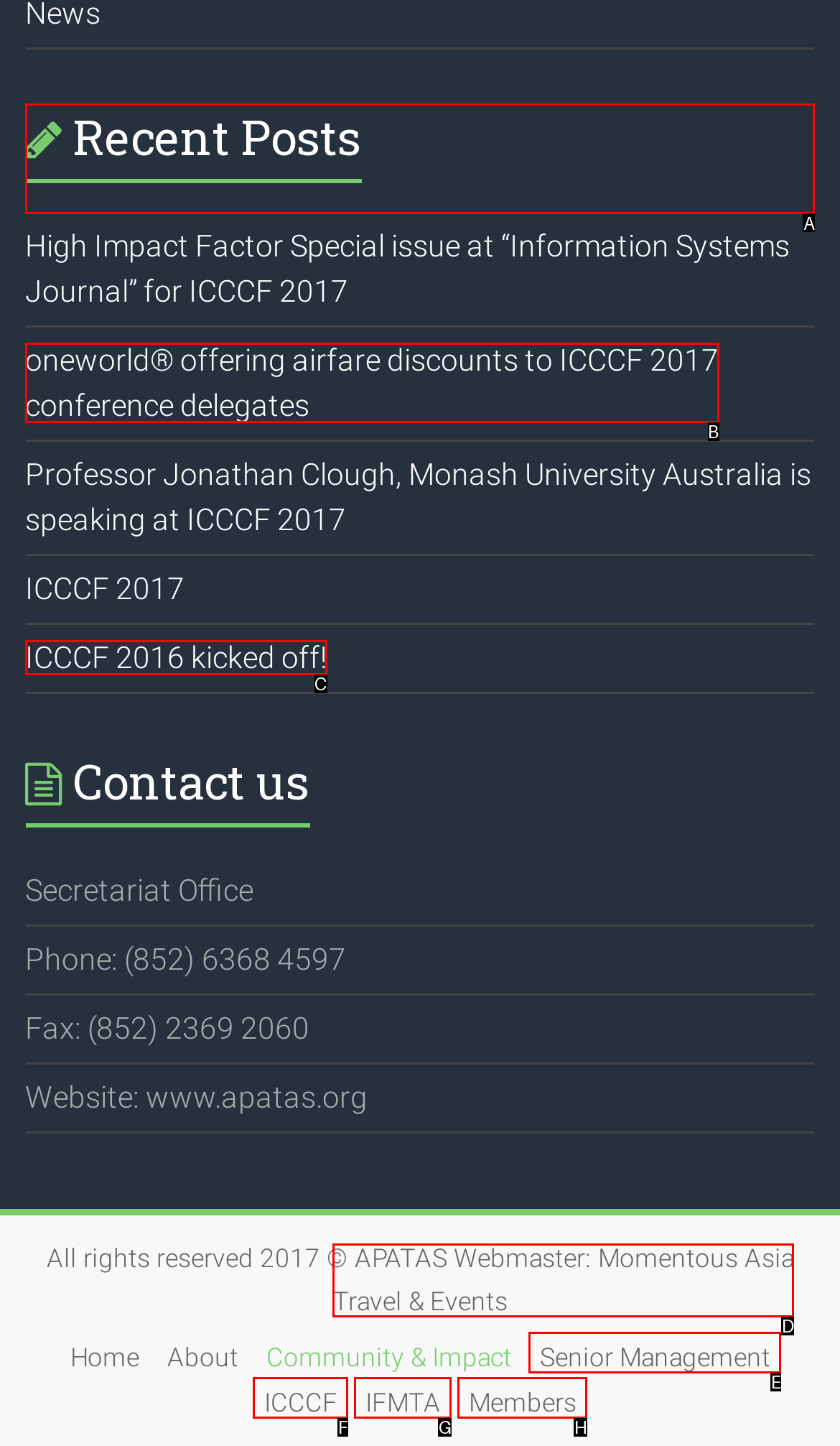Please indicate which HTML element should be clicked to fulfill the following task: View recent posts. Provide the letter of the selected option.

A